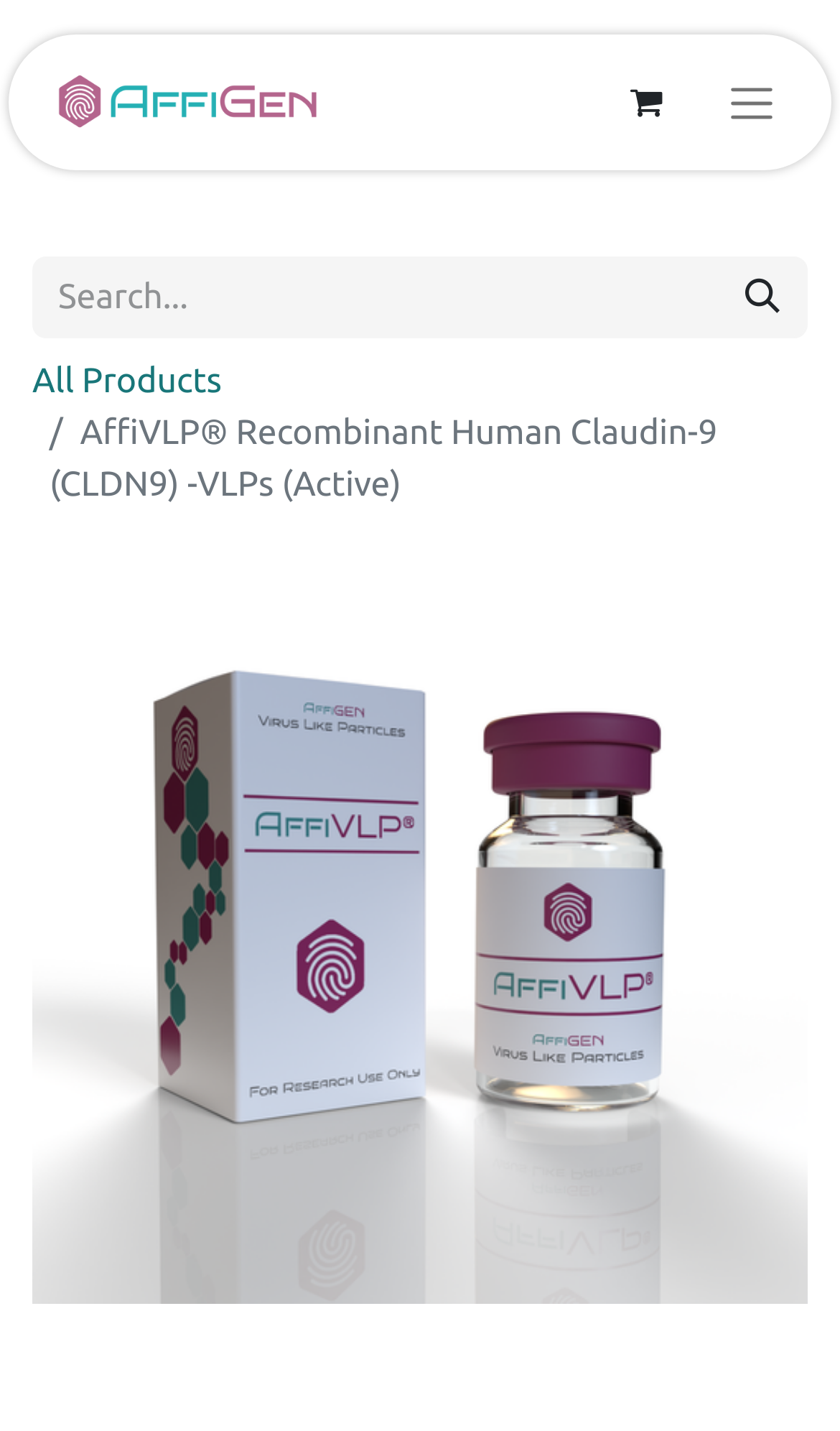Is the navigation menu expanded?
Give a one-word or short-phrase answer derived from the screenshot.

No